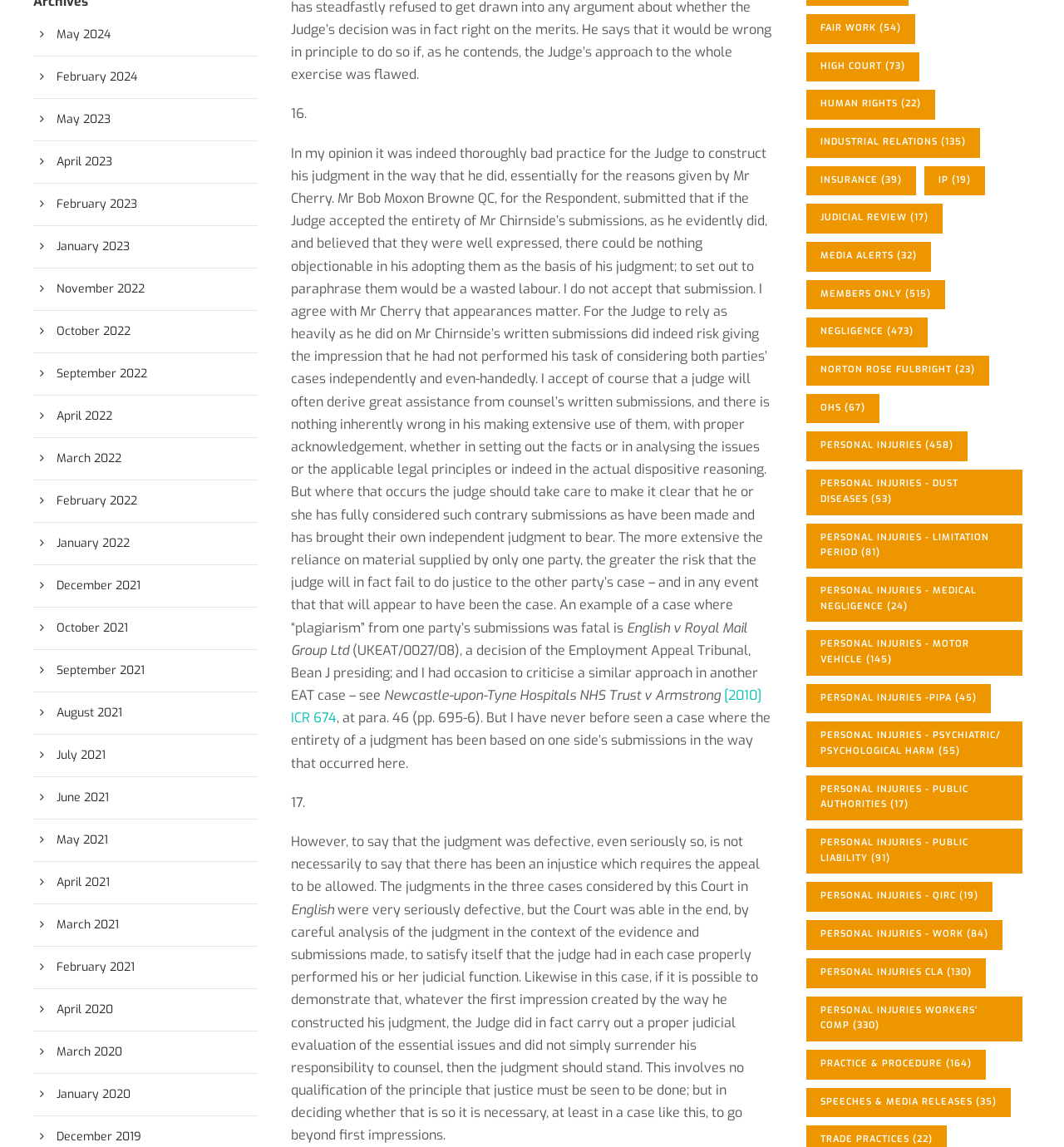Examine the screenshot and answer the question in as much detail as possible: What is the topic of the 'Industrial Relations' category?

The link 'Industrial Relations (135 items)' suggests that this category is related to industrial relations, which is a broad field that deals with the relationships between employers, employees, and the government.